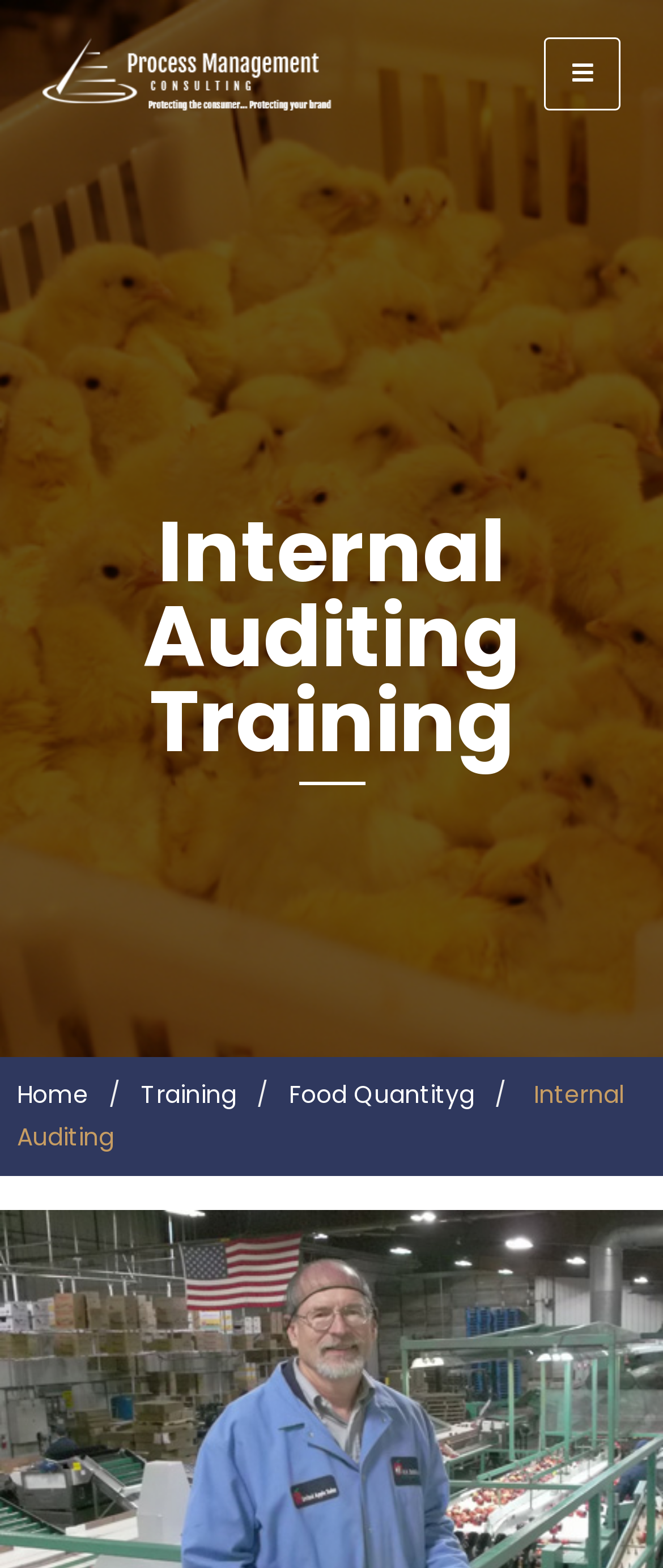What is the text on the top-left link?
Look at the image and answer with only one word or phrase.

Internal Auditing Training